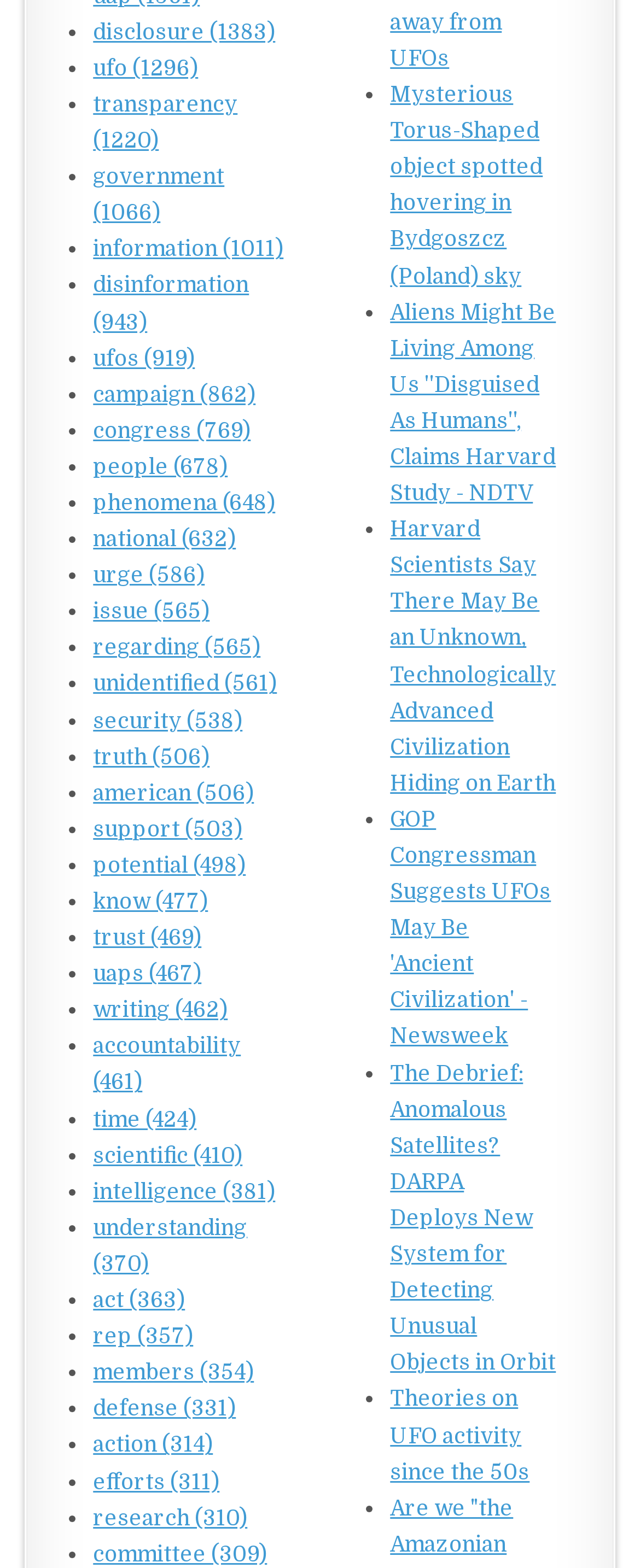Pinpoint the bounding box coordinates of the area that should be clicked to complete the following instruction: "Read about 'Mysterious Torus-Shaped object spotted hovering in Bydgoszcz (Poland) sky'". The coordinates must be given as four float numbers between 0 and 1, i.e., [left, top, right, bottom].

[0.61, 0.052, 0.848, 0.184]